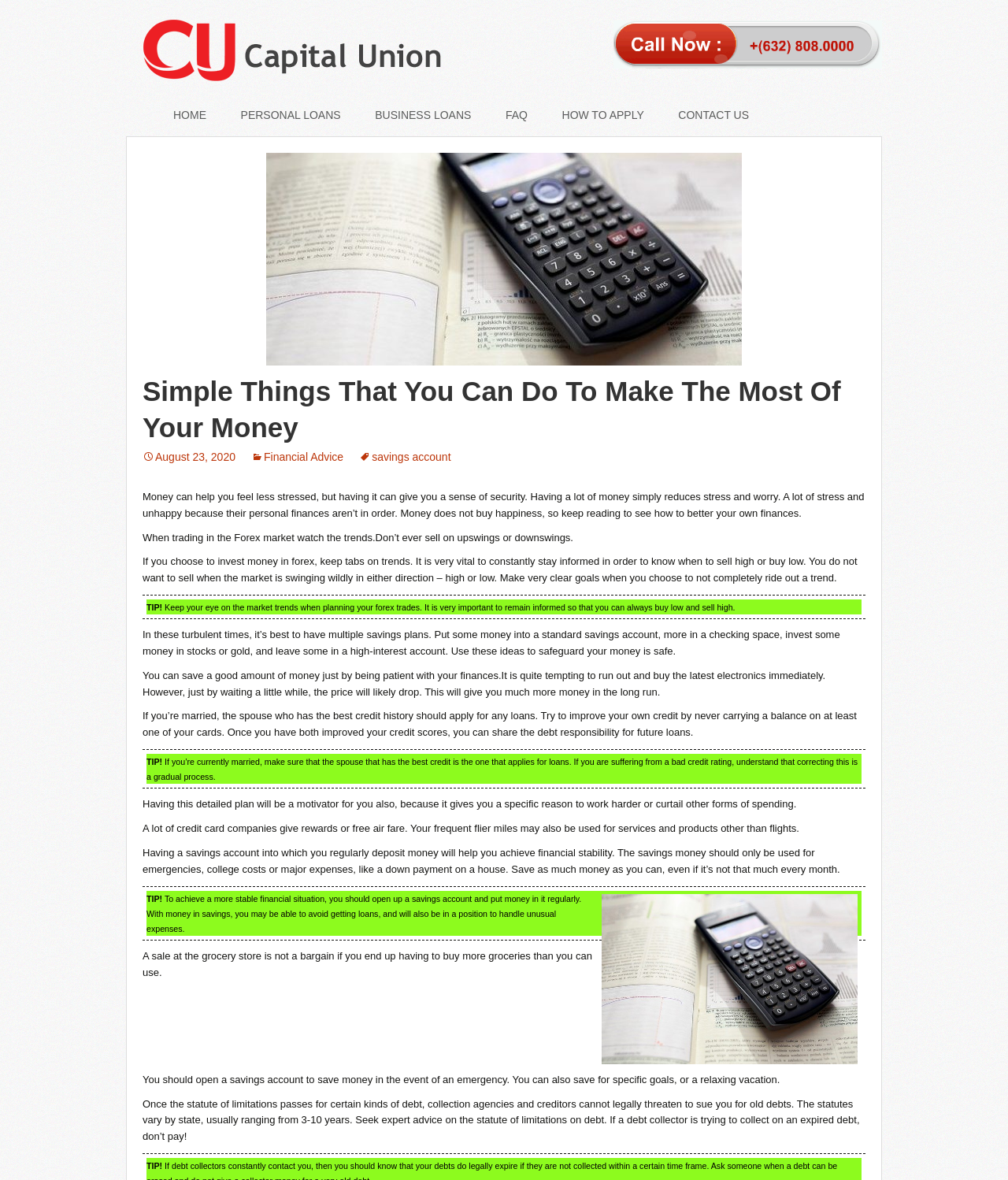Please determine the bounding box coordinates of the element's region to click for the following instruction: "View the 'Boxing' category".

None